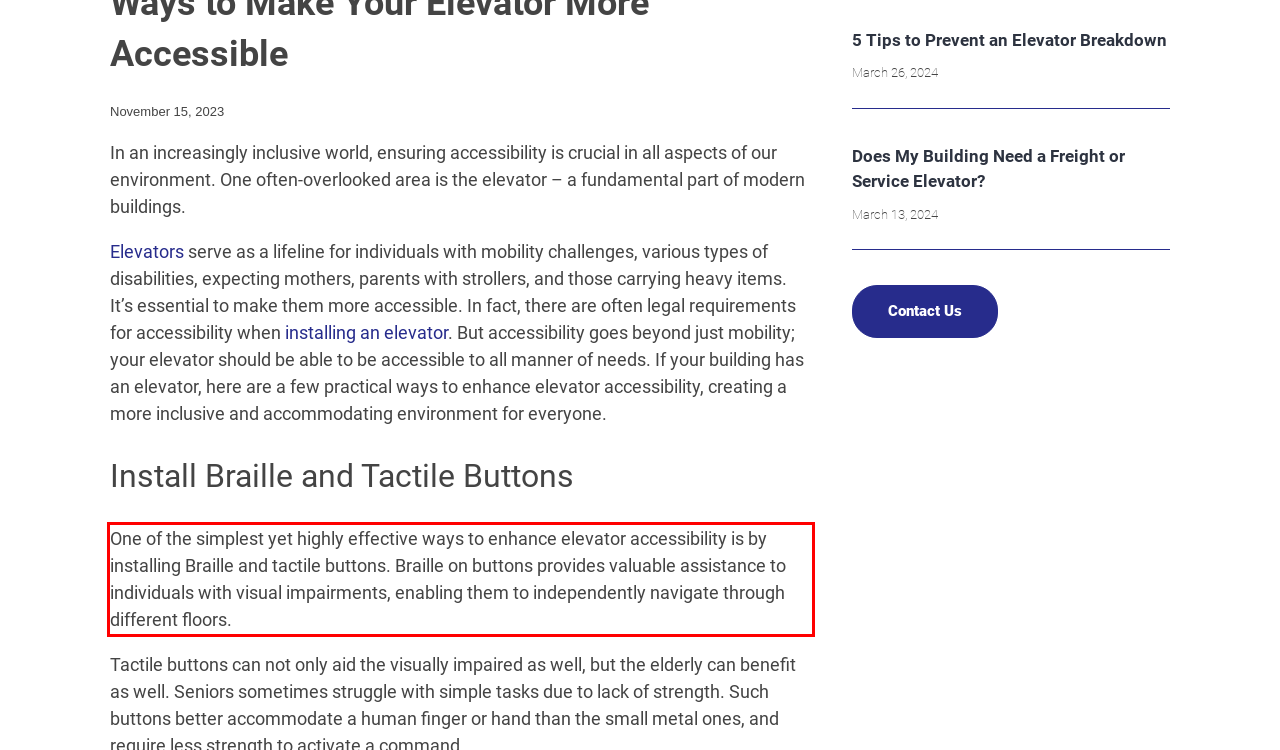Using the provided screenshot of a webpage, recognize the text inside the red rectangle bounding box by performing OCR.

One of the simplest yet highly effective ways to enhance elevator accessibility is by installing Braille and tactile buttons. Braille on buttons provides valuable assistance to individuals with visual impairments, enabling them to independently navigate through different floors.